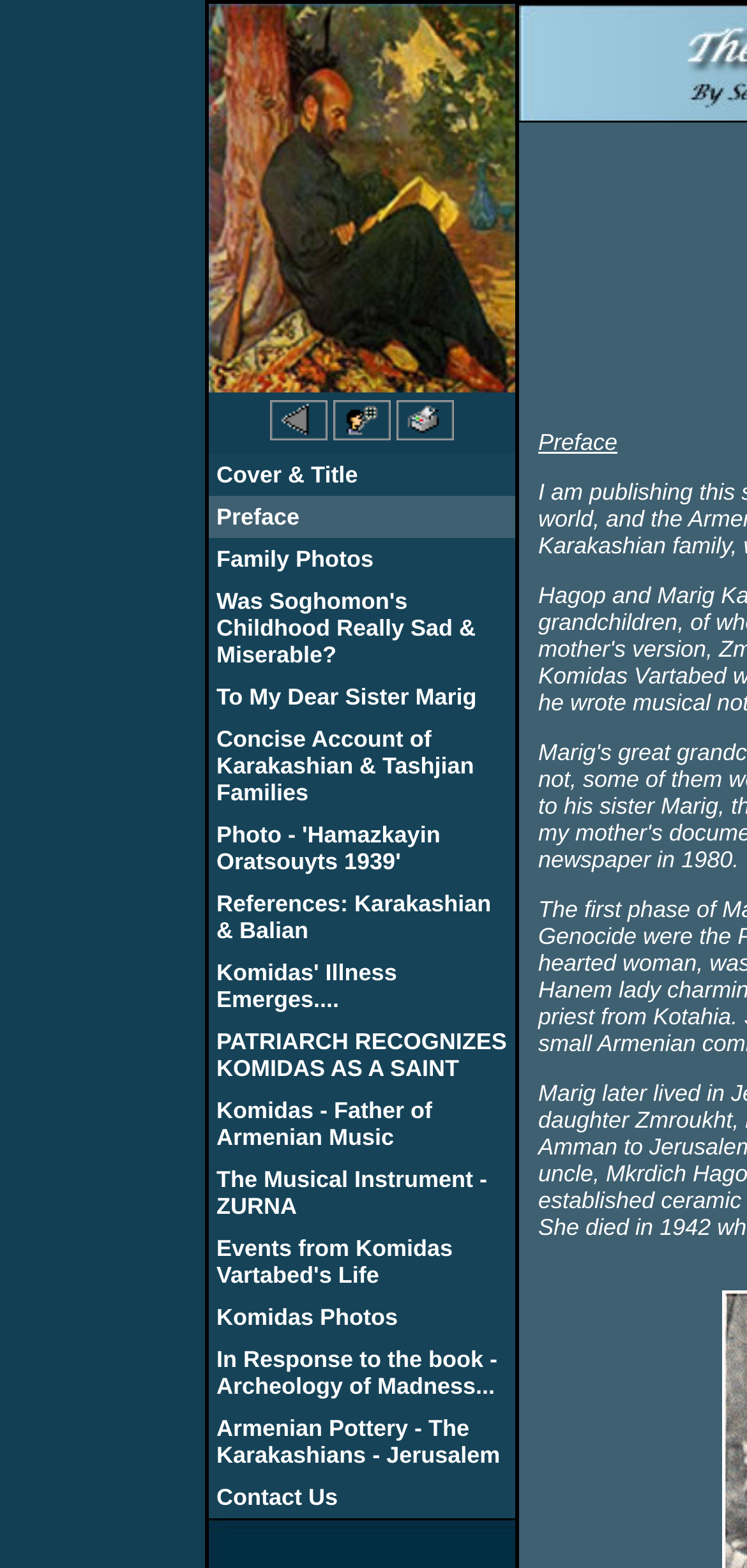Answer the question using only one word or a concise phrase: What are the three options in the top-right corner of the webpage?

Back to previous page, Email to a friend, Print preview and print this page